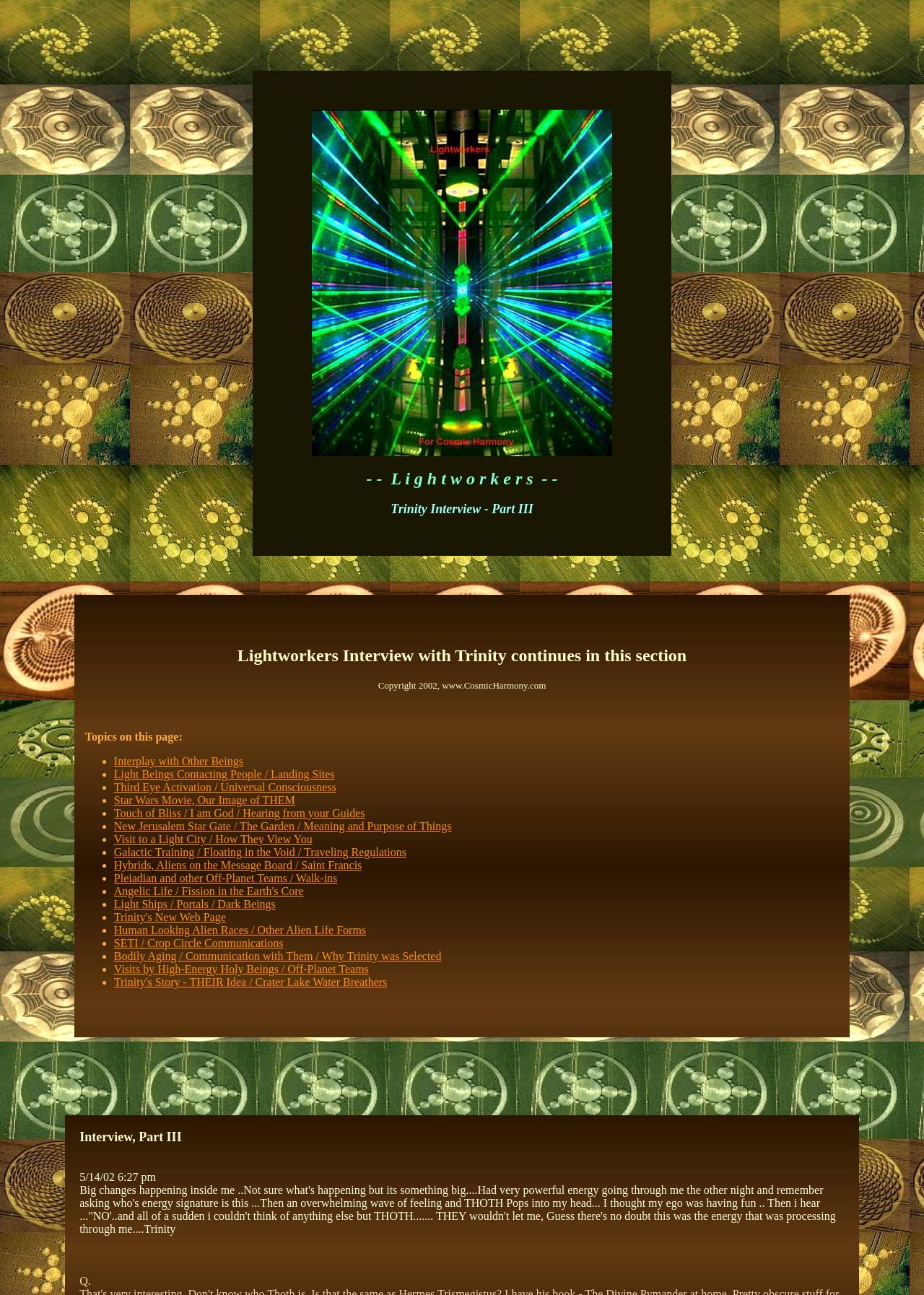Identify the bounding box coordinates of the clickable section necessary to follow the following instruction: "Read about Trinity's Story - THEIR Idea / Crater Lake Water Breathers". The coordinates should be presented as four float numbers from 0 to 1, i.e., [left, top, right, bottom].

[0.123, 0.754, 0.419, 0.763]